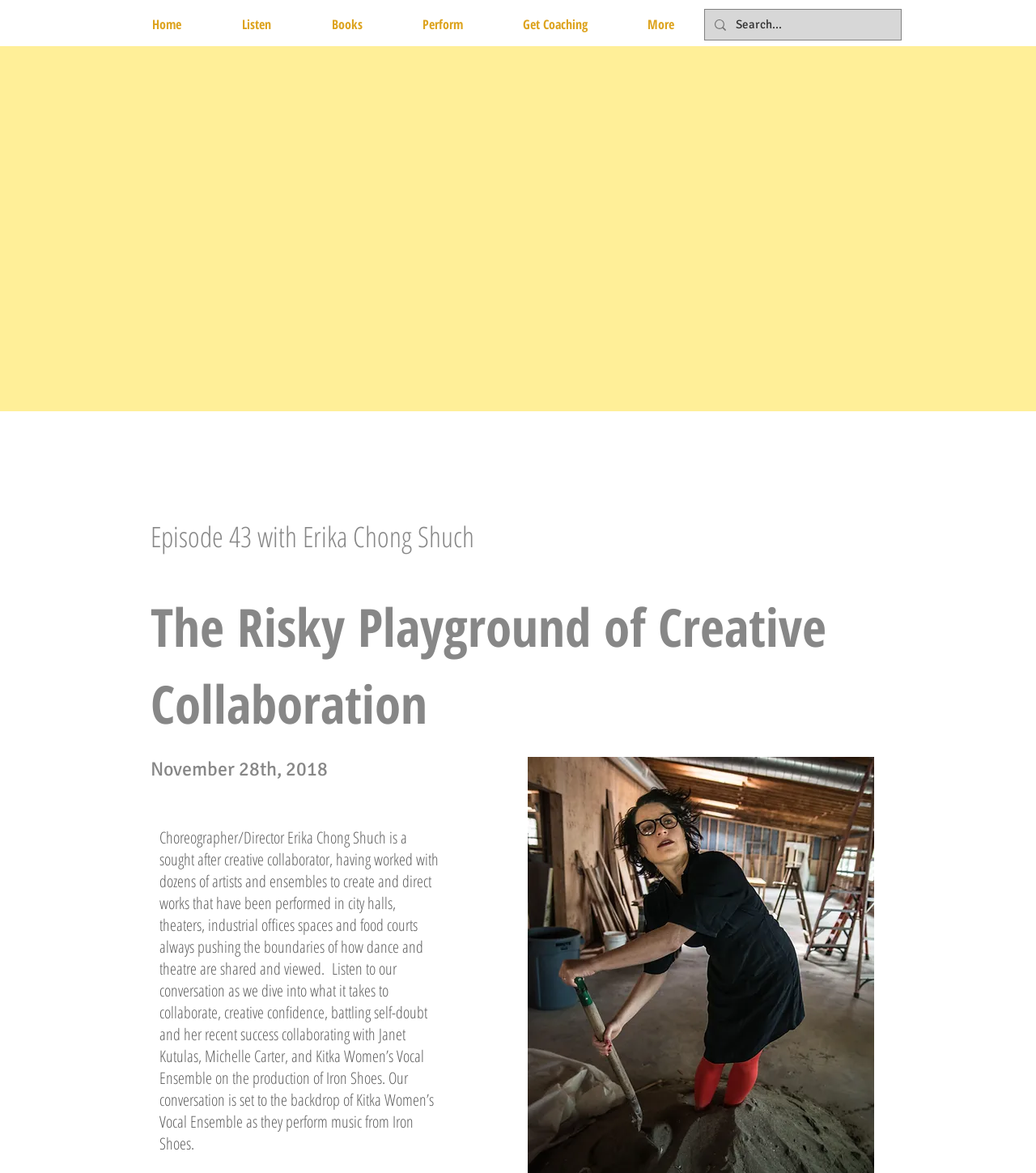What is the name of the ensemble mentioned in the episode?
Provide an in-depth and detailed answer to the question.

I found the answer by analyzing the StaticText element with the ID 195, which mentions 'Kitka Women’s Vocal Ensemble' as one of the ensembles Erika Chong Shuch collaborated with.